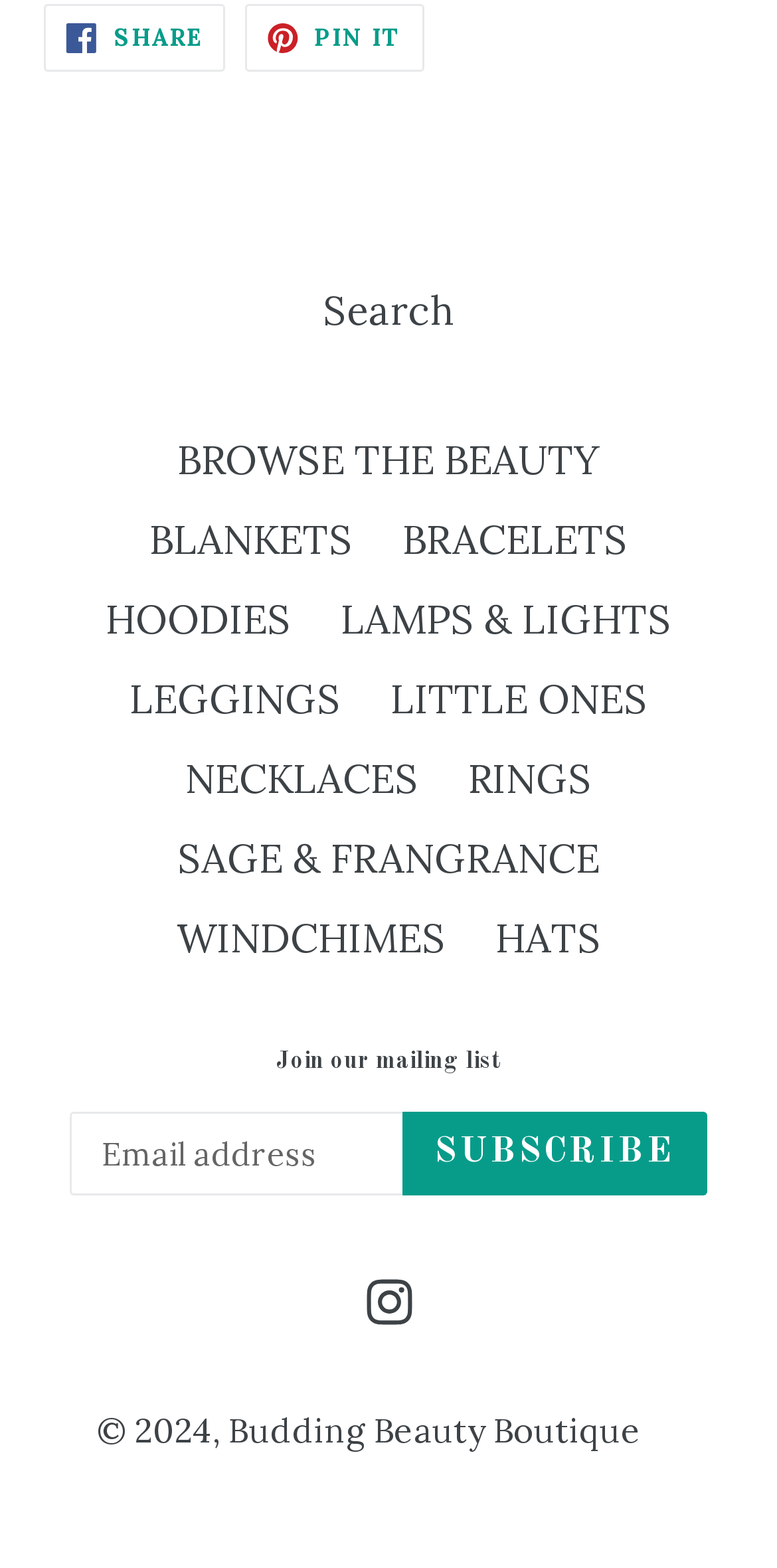Provide a one-word or short-phrase response to the question:
How many columns are in the layout table?

1